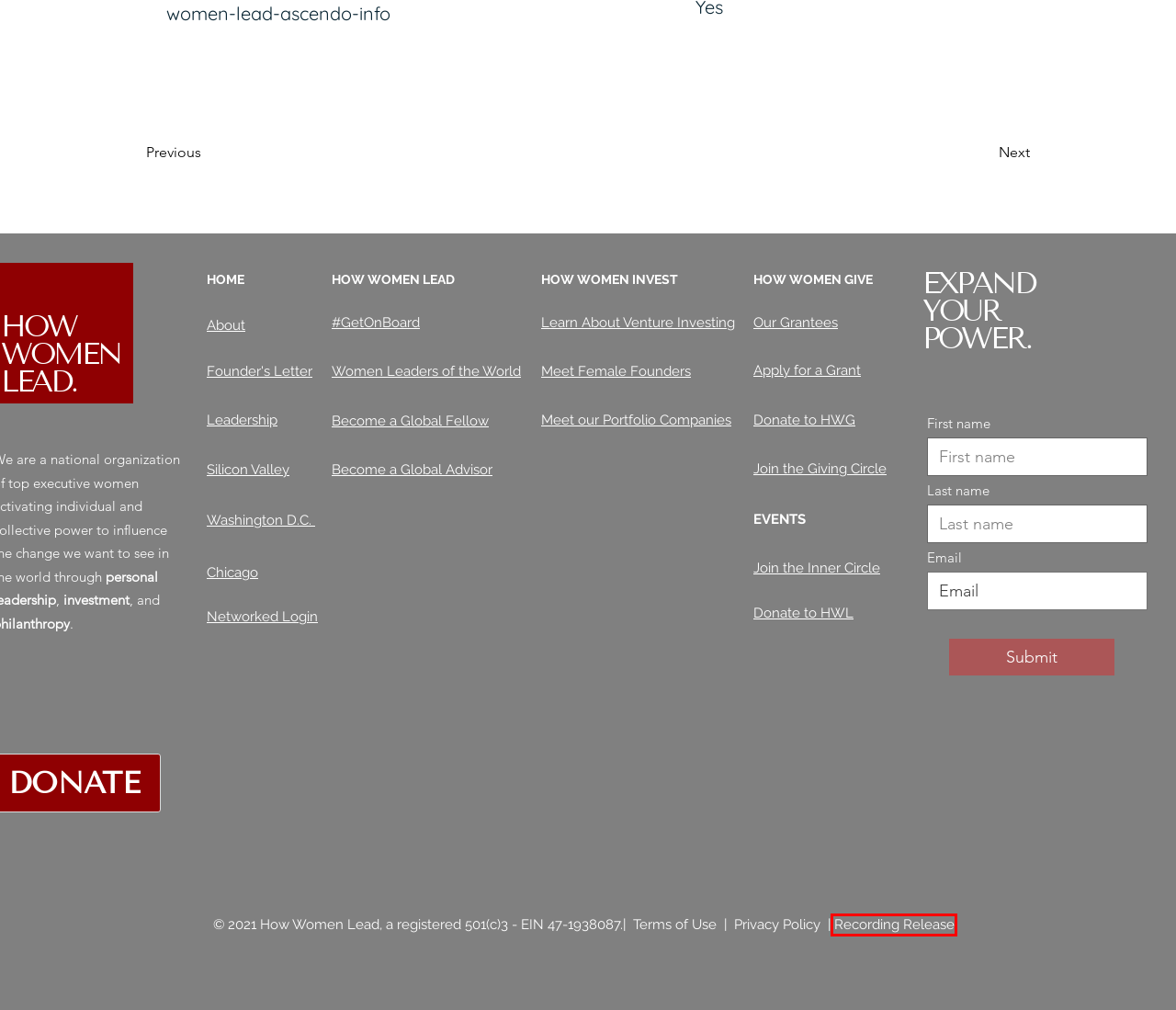Provided is a screenshot of a webpage with a red bounding box around an element. Select the most accurate webpage description for the page that appears after clicking the highlighted element. Here are the candidates:
A. RECORDING RELEASE | How Women Lead
B. Portfolio
C. WOMEN LEADERS FOR THE WORLD | How Women Lead
D. APPLY FOR A GRANT | How Women Lead
E. PRIVACY POLICY | How Women Lead
F. Home | How Women Invest
G. BECOME GLOBAL ADVISOR | How Women Lead
H. CORPORATE BOARD JOURNEY | How Women Lead

A